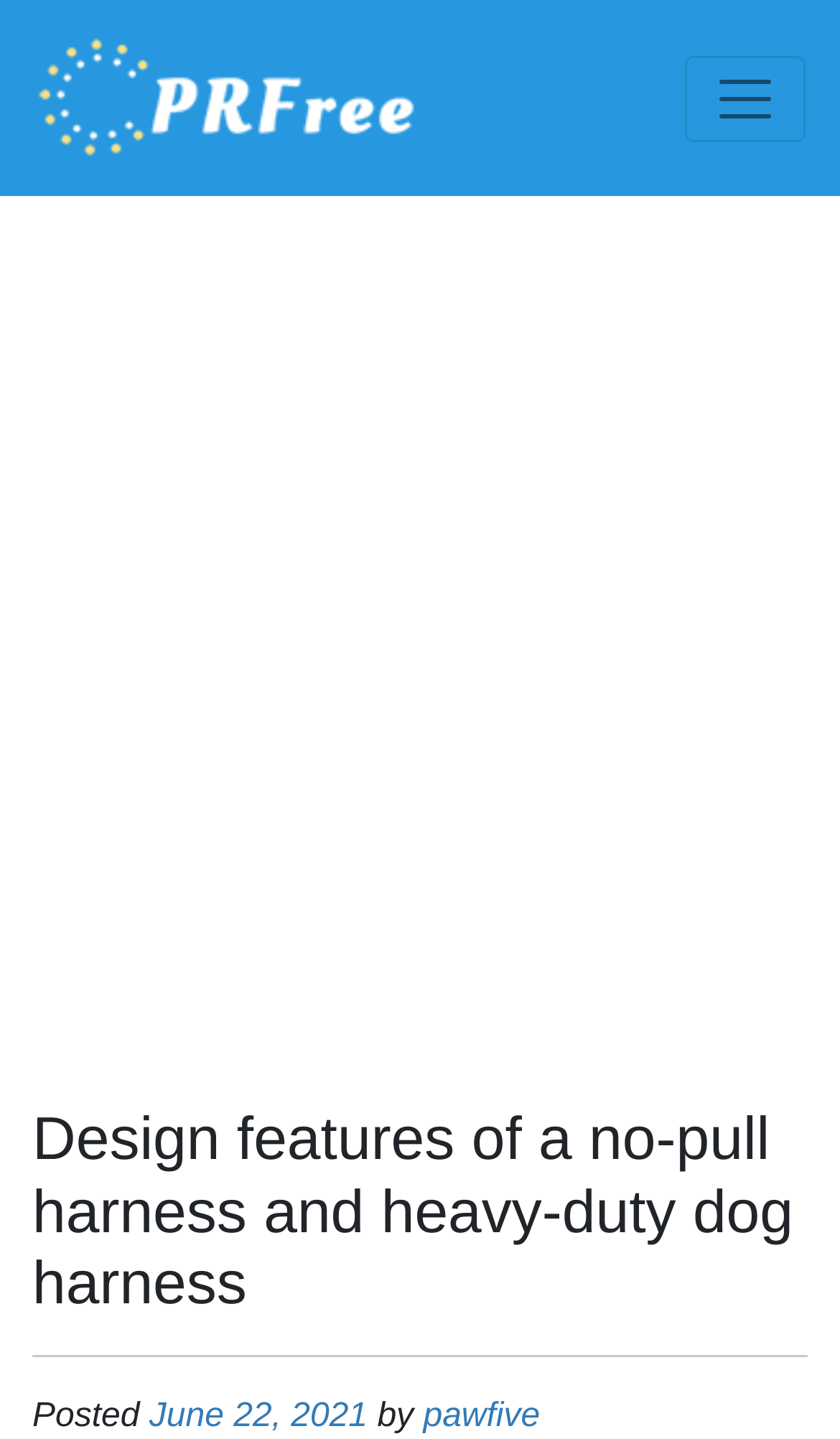Based on the element description: "pawfive", identify the bounding box coordinates for this UI element. The coordinates must be four float numbers between 0 and 1, listed as [left, top, right, bottom].

[0.504, 0.486, 0.643, 0.512]